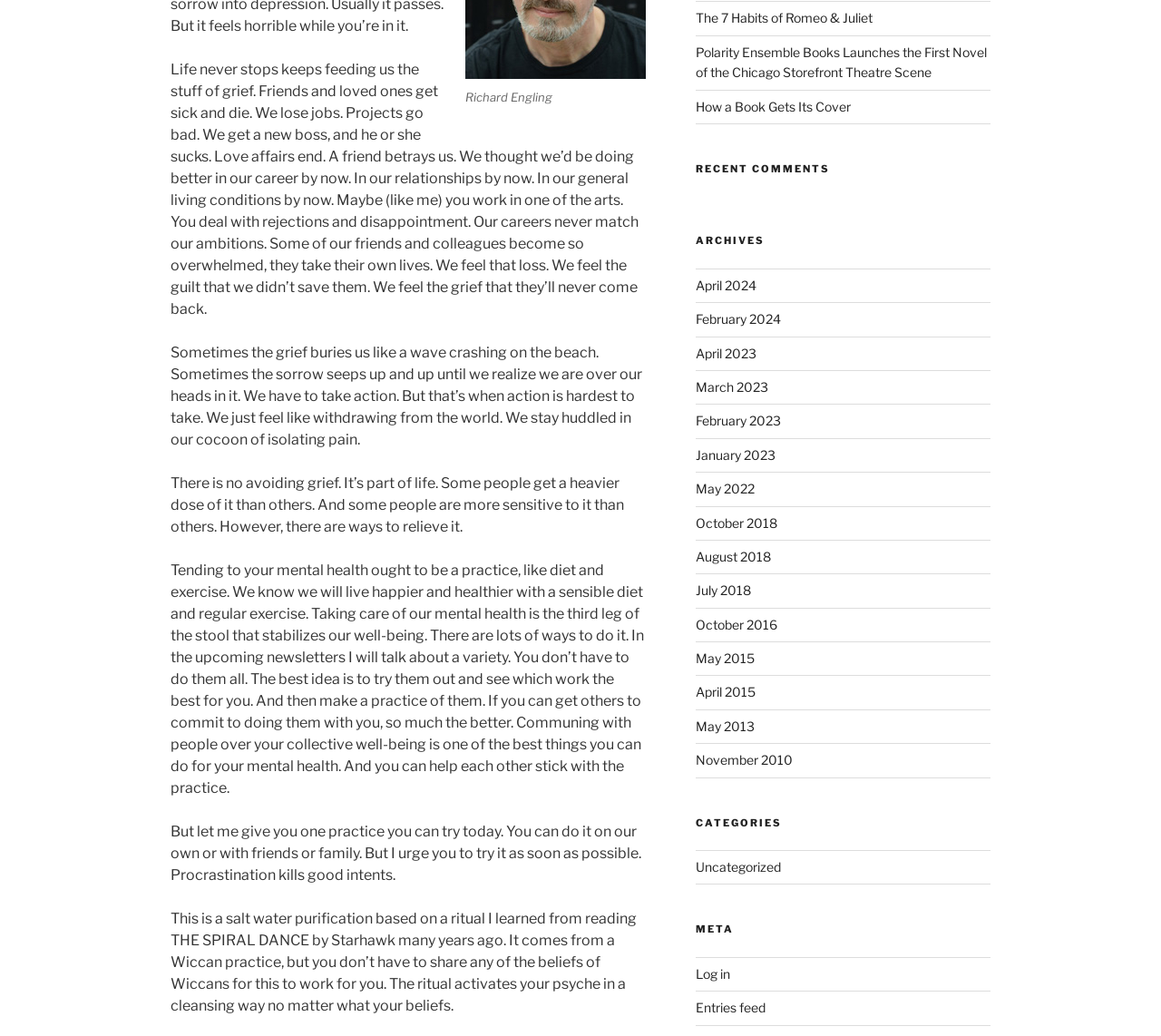Show the bounding box coordinates for the HTML element described as: "October 2018".

[0.599, 0.497, 0.669, 0.512]